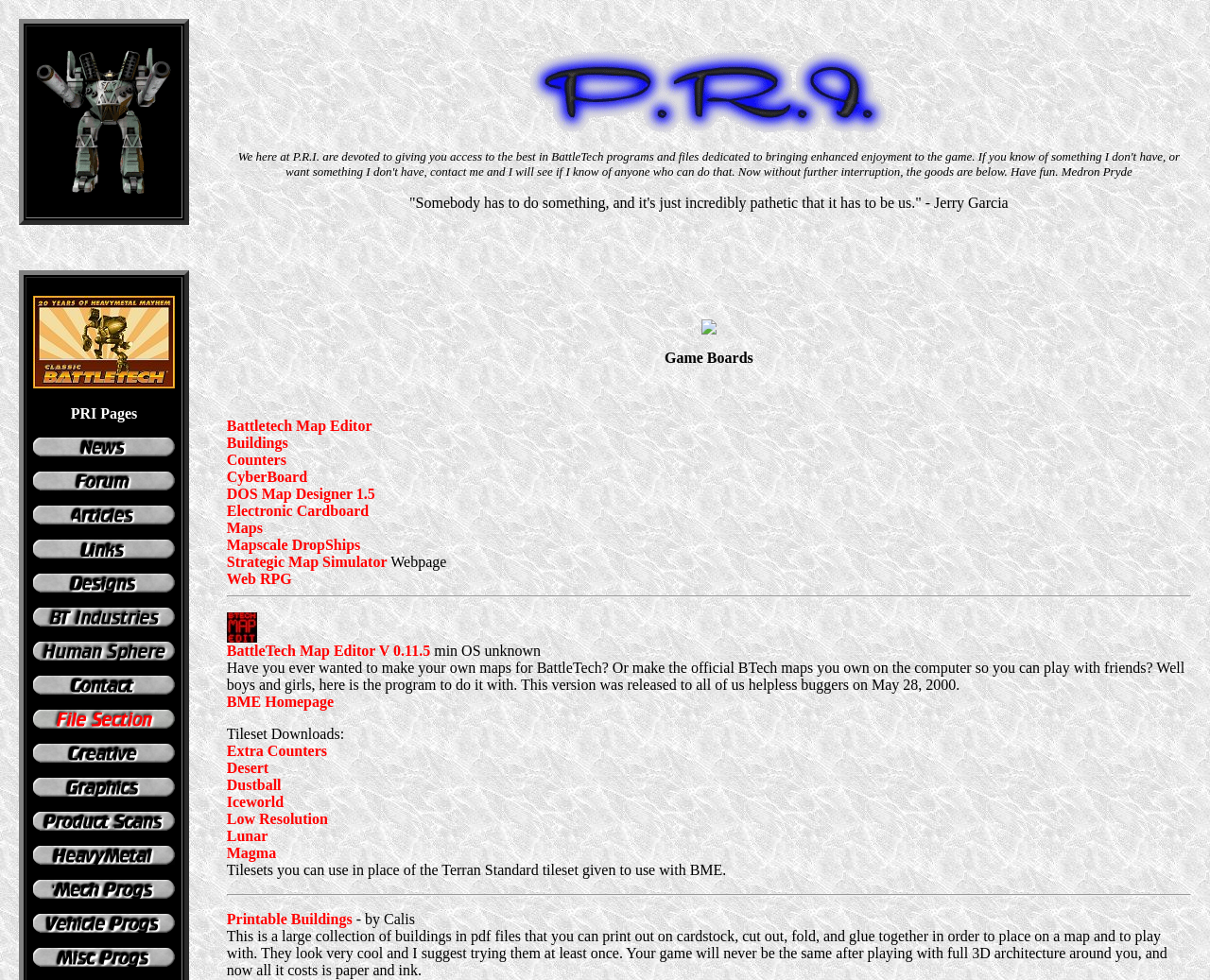Locate the bounding box coordinates of the UI element described by: "BattleTech Map Editor V 0.11.5". The bounding box coordinates should consist of four float numbers between 0 and 1, i.e., [left, top, right, bottom].

[0.187, 0.642, 0.356, 0.672]